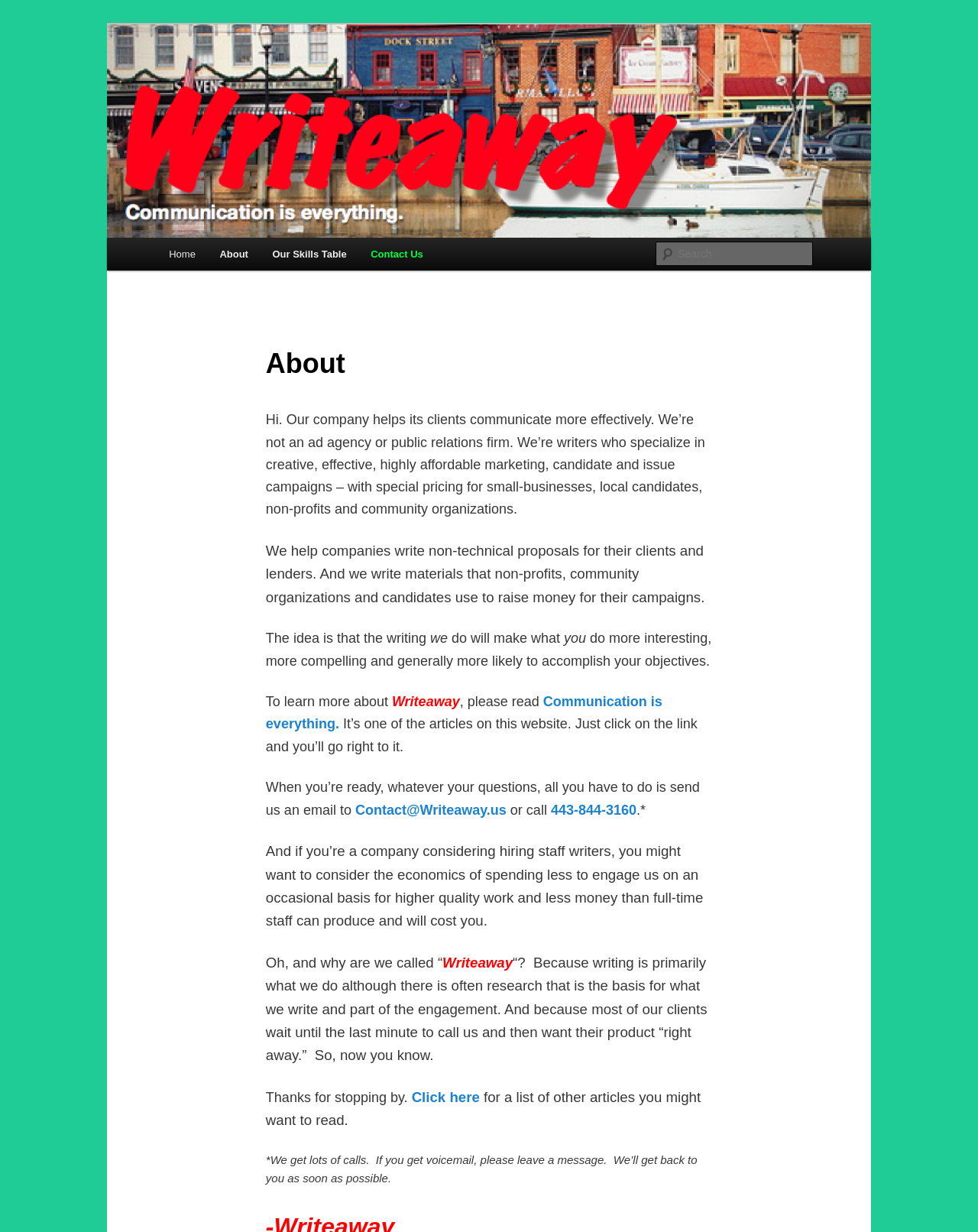Refer to the screenshot and answer the following question in detail:
How can you contact the company?

The webpage provides contact information, including an email address (Contact@Writeaway.us) and a phone number (443-844-3160), which can be used to reach out to the company.